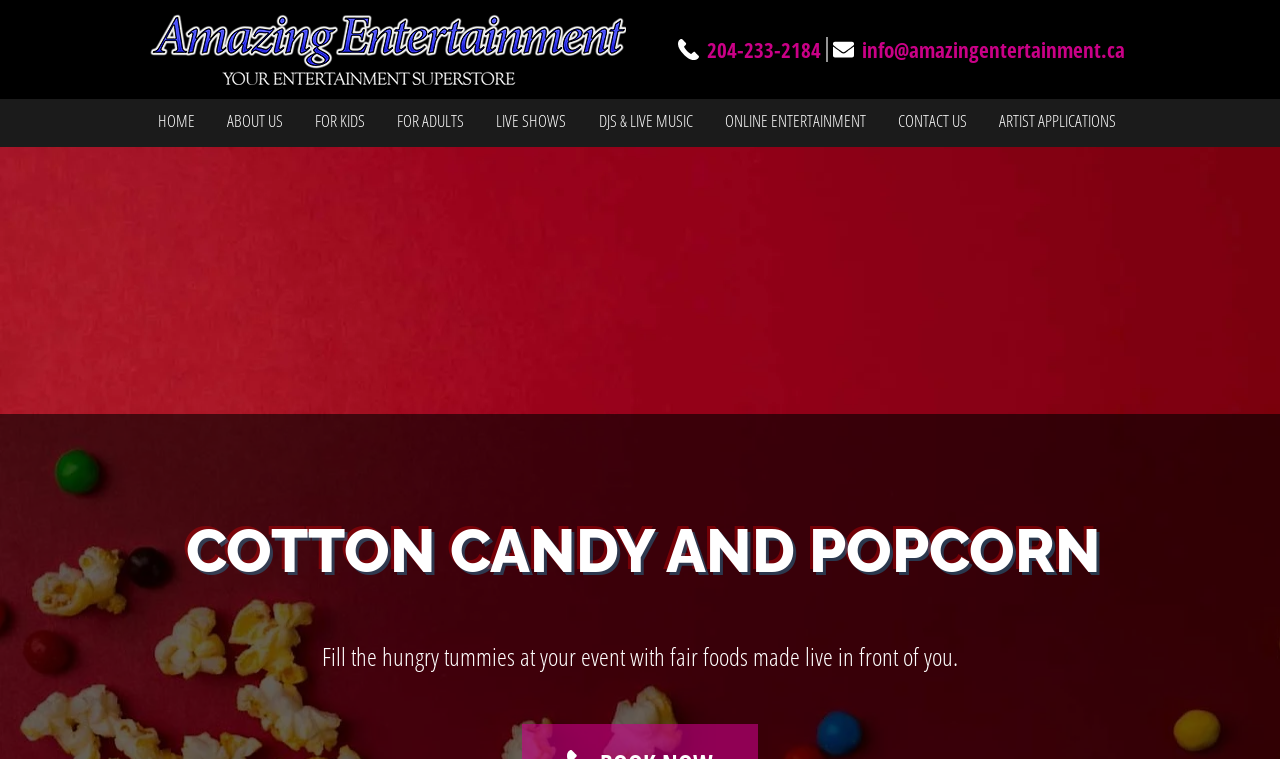Analyze and describe the webpage in a detailed narrative.

The webpage is about Amazing Entertainment, a company that provides concessions for events in Winnipeg. At the top left, there is a logo of Amazing Entertainment, which is also a link. Next to it, there is a phone number and an email address, separated by a vertical line. 

Below the logo, there is a navigation menu with several options, including HOME, ABOUT US, FOR KIDS, FOR ADULTS, LIVE SHOWS, DJS & LIVE MUSIC, ONLINE ENTERTAINMENT, CONTACT US, and ARTIST APPLICATIONS. 

The main content of the webpage is focused on concessions, with a heading "COTTON CANDY AND POPCORN" at the top. Below the heading, there is a paragraph of text that describes the fair foods offered by Amazing Entertainment, such as cotton candy and popcorn, which are made live in front of the audience.